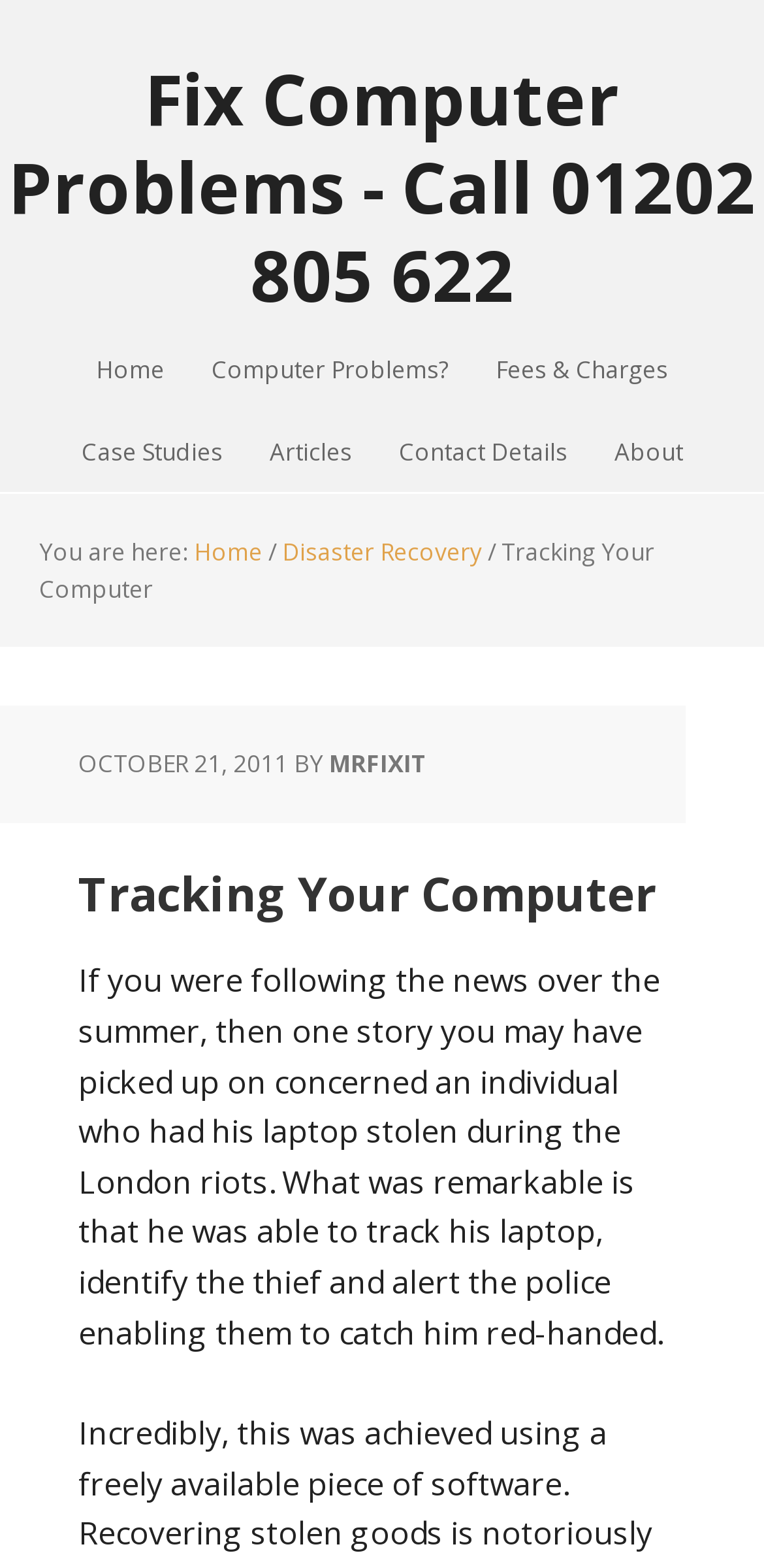Identify the title of the webpage and provide its text content.

Tracking Your Computer